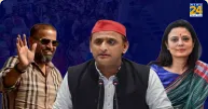What is the logo visible in the corner of the image?
Can you give a detailed and elaborate answer to the question?

The caption highlights the media coverage surrounding this significant political event, and the News24 logo is visible in the corner of the image, indicating the source of the media coverage.